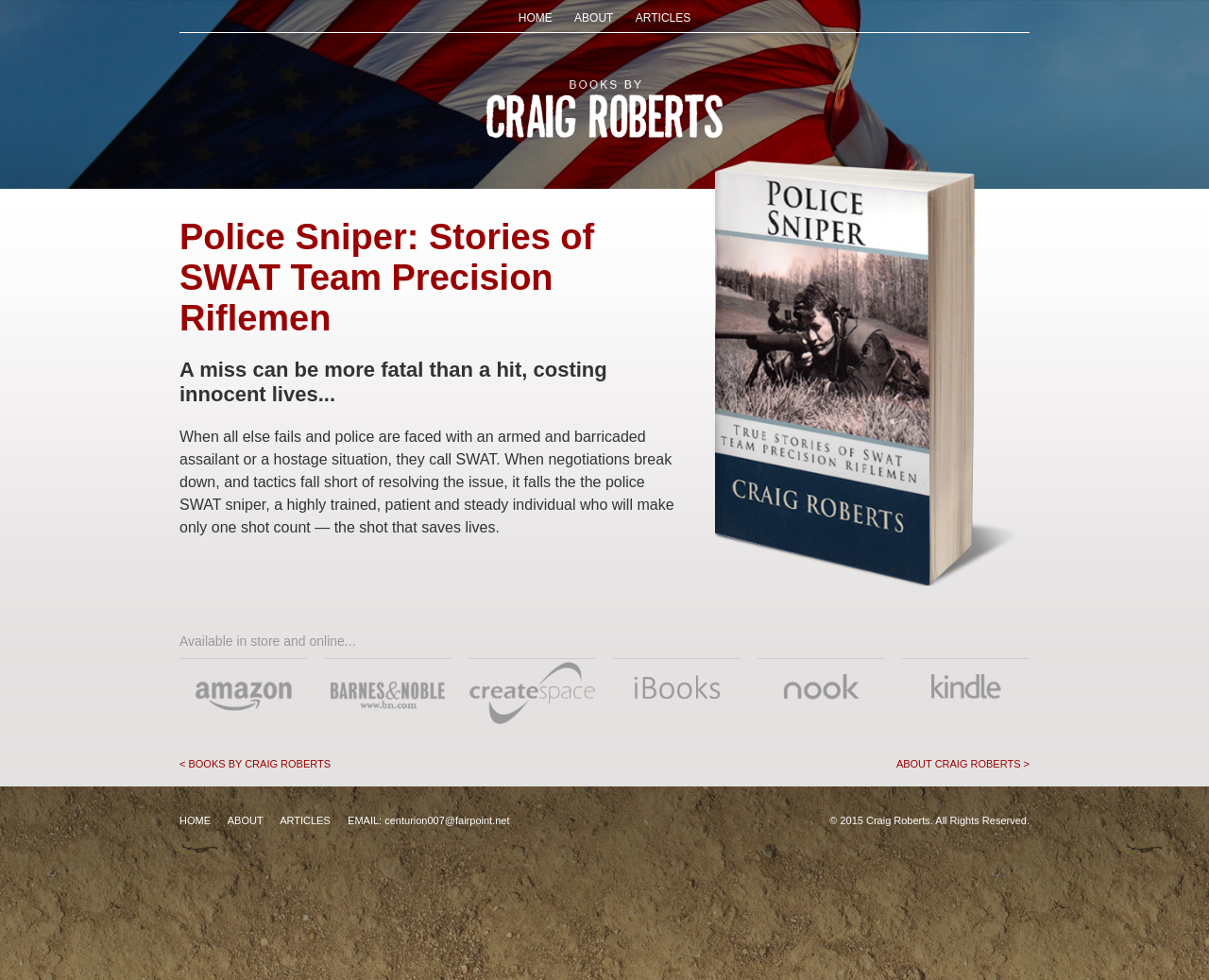Please answer the following question using a single word or phrase: 
How many online stores are linked to buy the book?

6